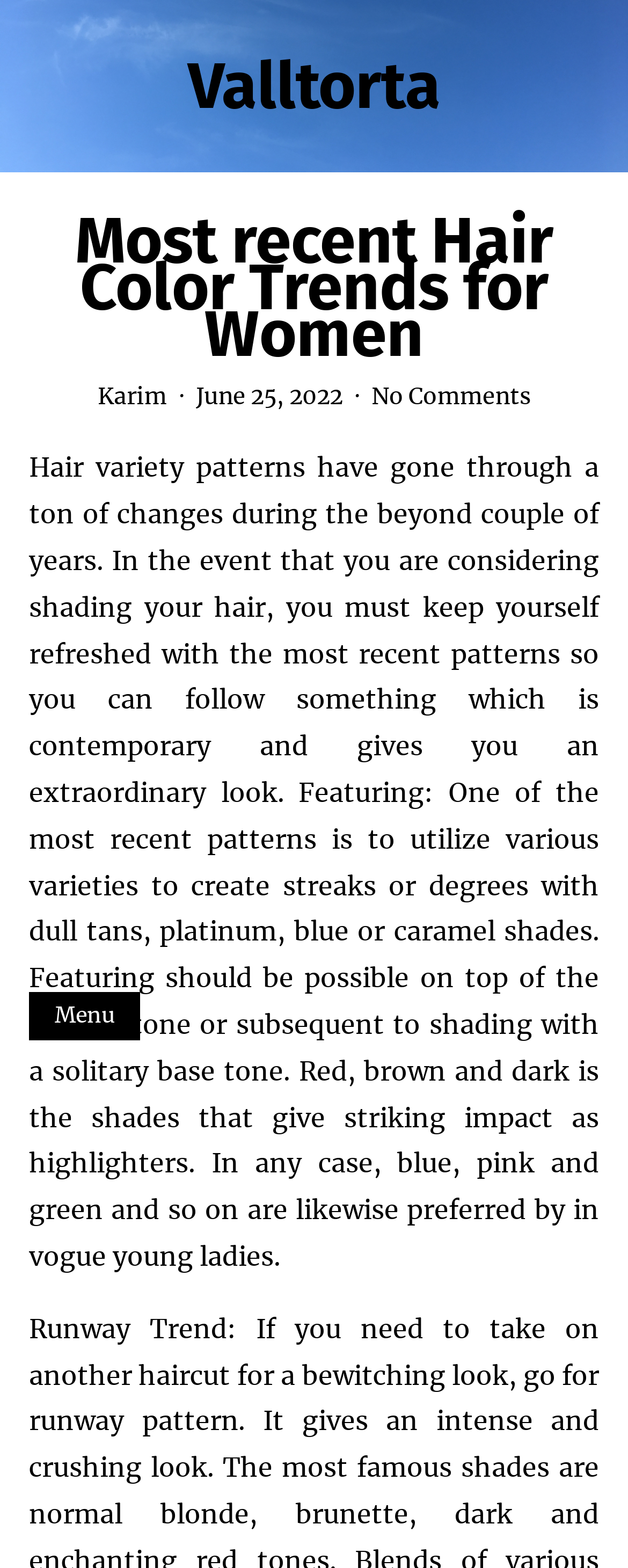Please reply with a single word or brief phrase to the question: 
What is the date of the article?

June 25, 2022